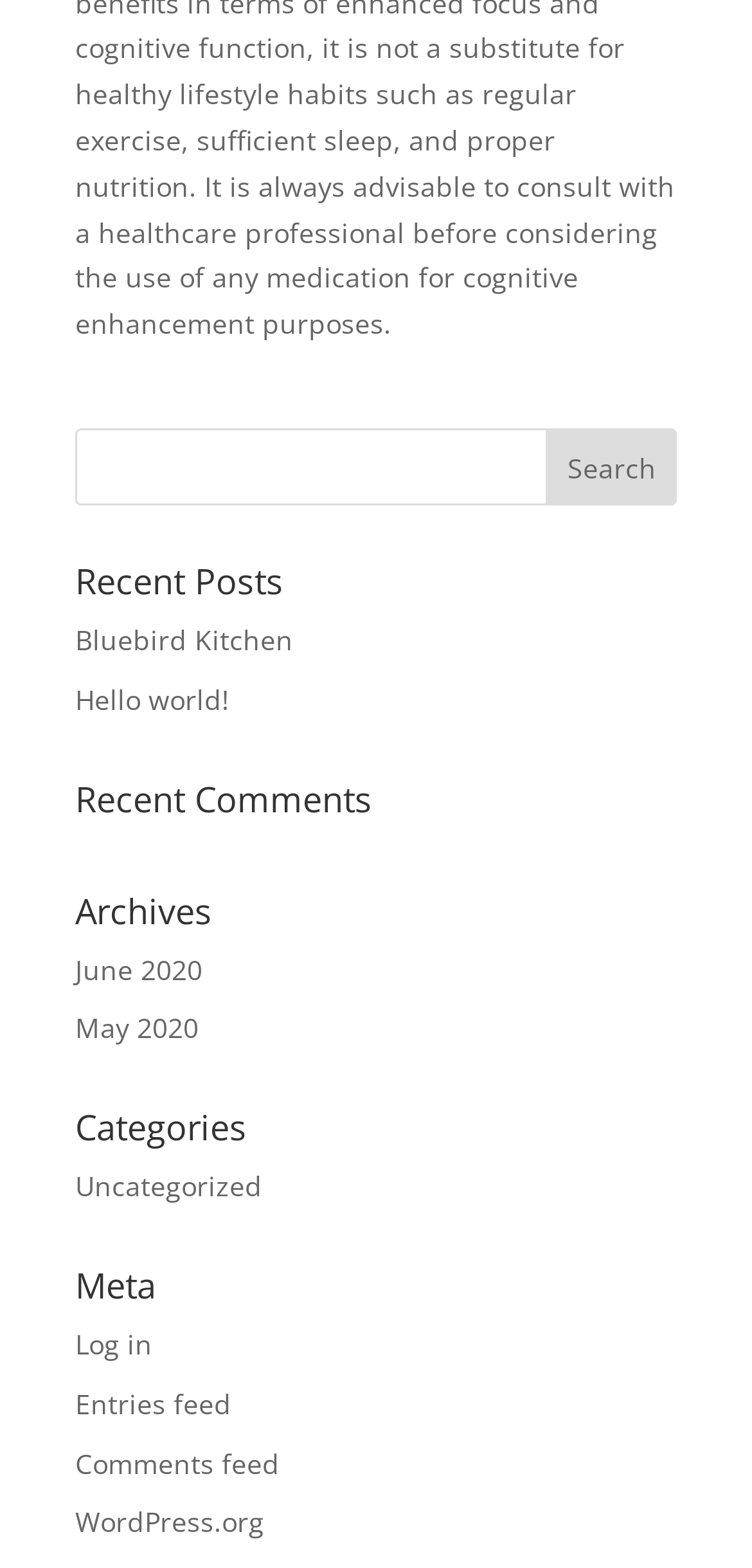Please find the bounding box coordinates of the element that needs to be clicked to perform the following instruction: "View categories". The bounding box coordinates should be four float numbers between 0 and 1, represented as [left, top, right, bottom].

[0.1, 0.745, 0.349, 0.768]